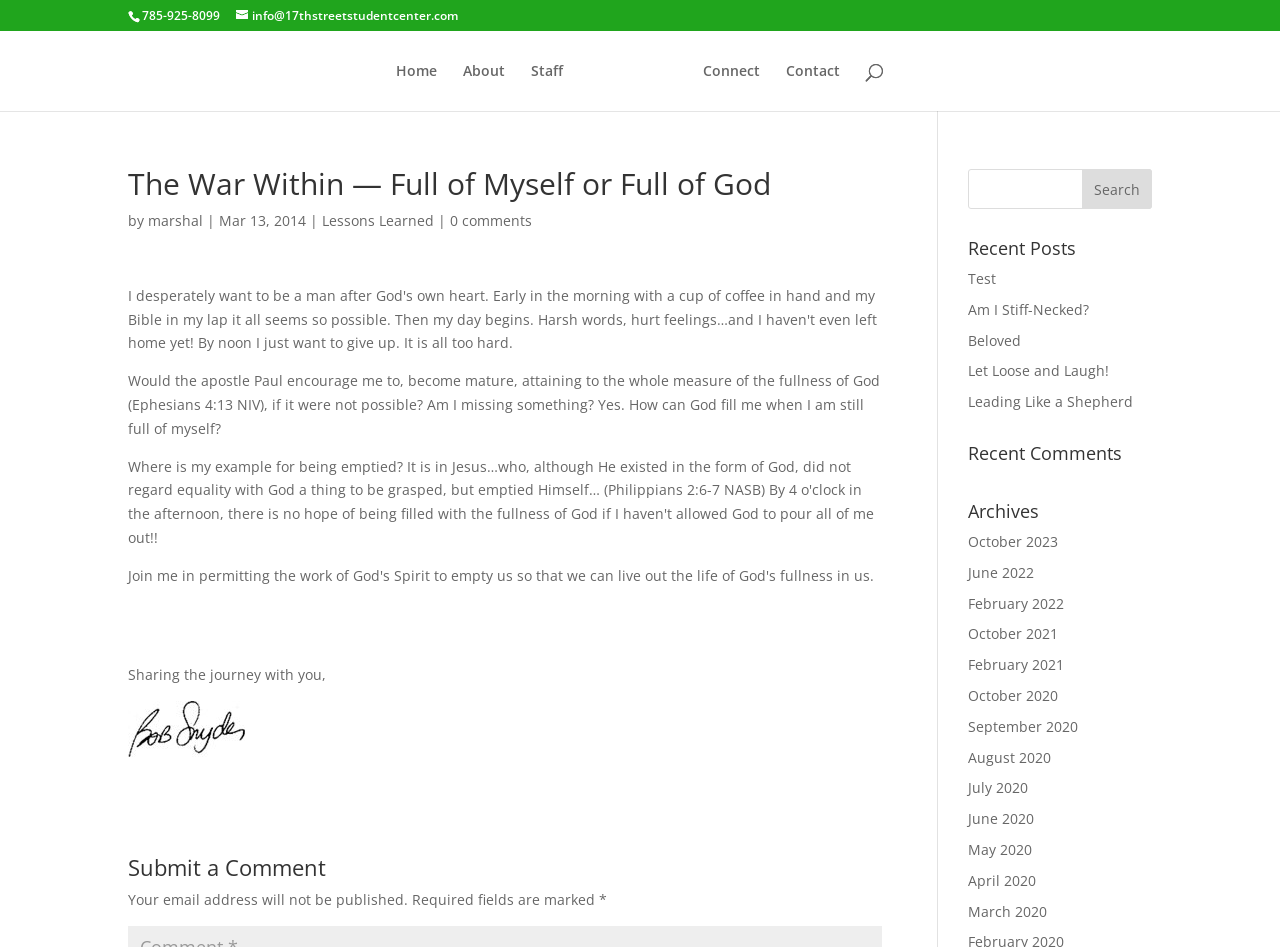Please locate the bounding box coordinates of the element's region that needs to be clicked to follow the instruction: "Contact 17SSC". The bounding box coordinates should be provided as four float numbers between 0 and 1, i.e., [left, top, right, bottom].

[0.614, 0.068, 0.656, 0.117]